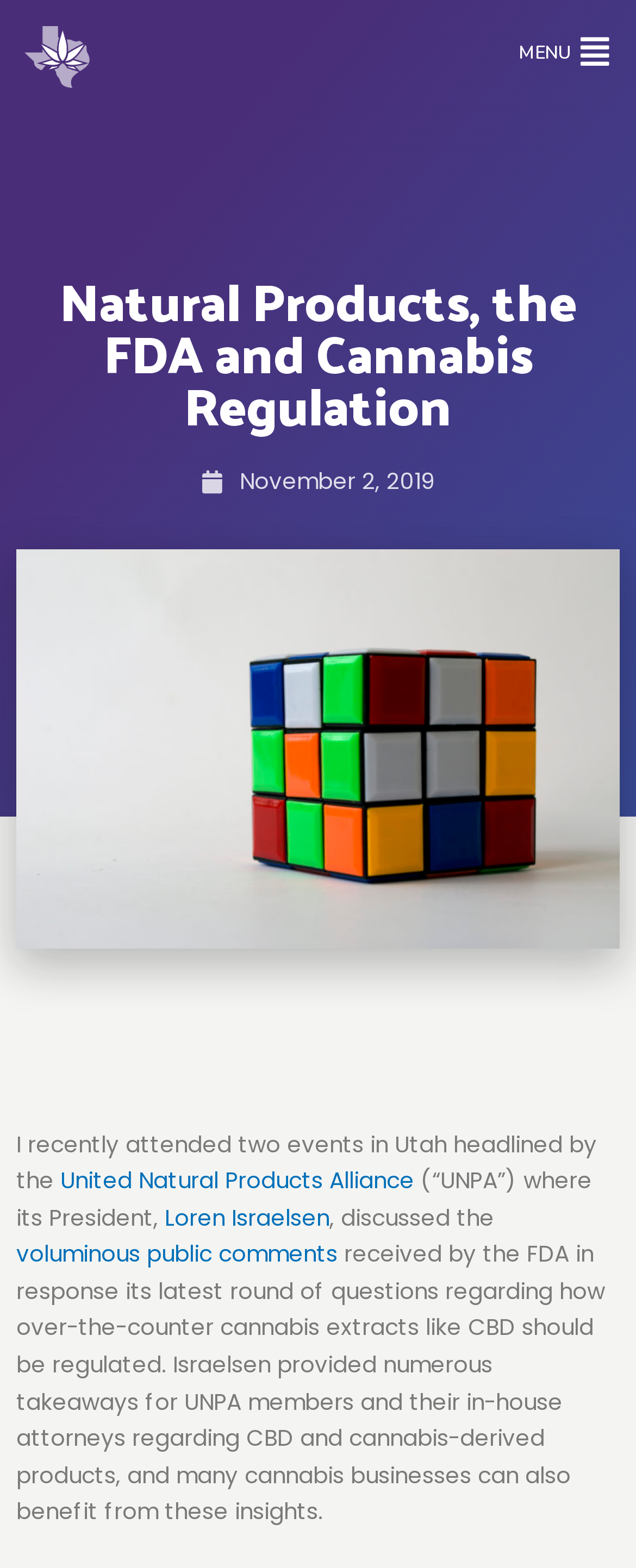Provide a single word or phrase to answer the given question: 
What is the date of the event?

November 2, 2019